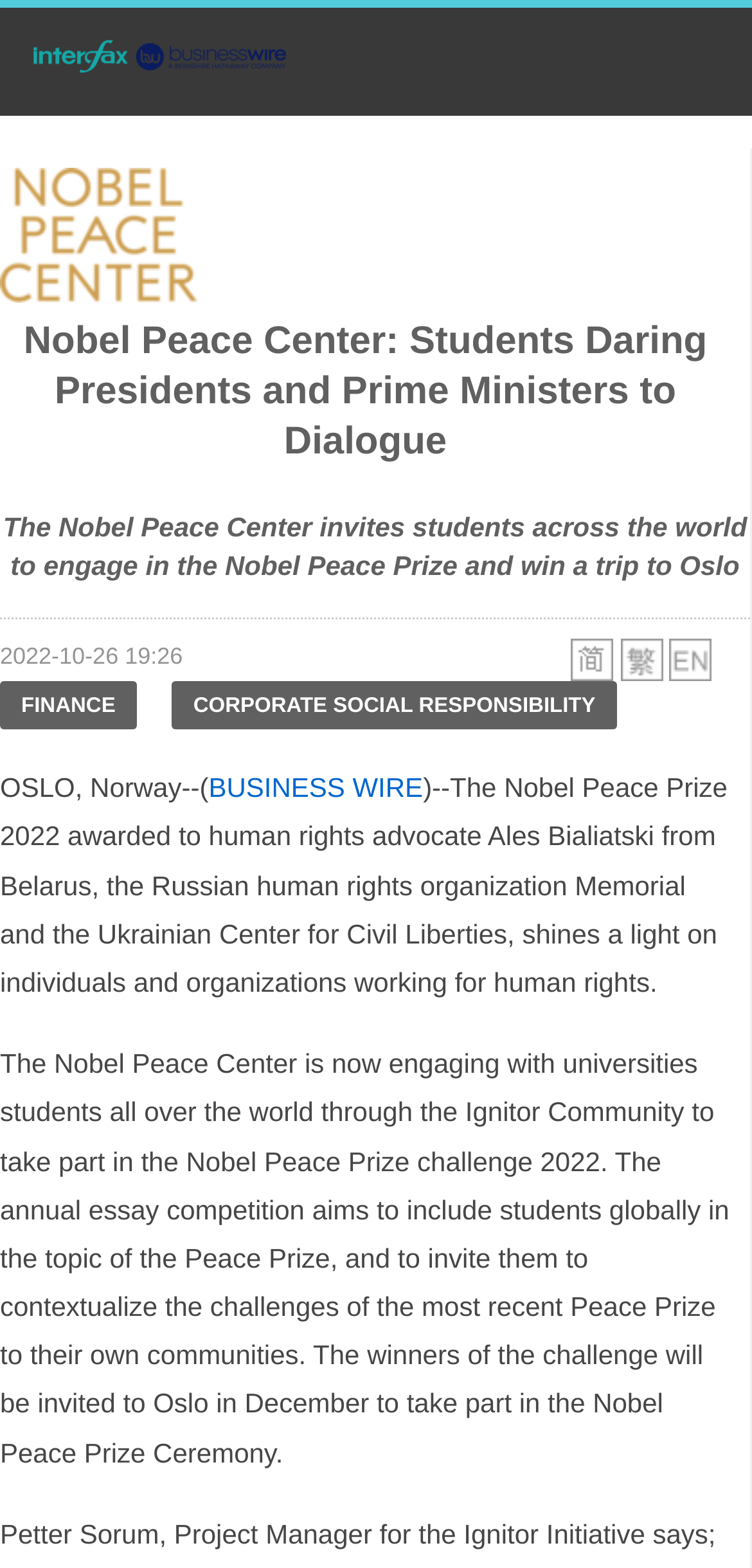What is the date of the article?
Respond with a short answer, either a single word or a phrase, based on the image.

2022-10-26